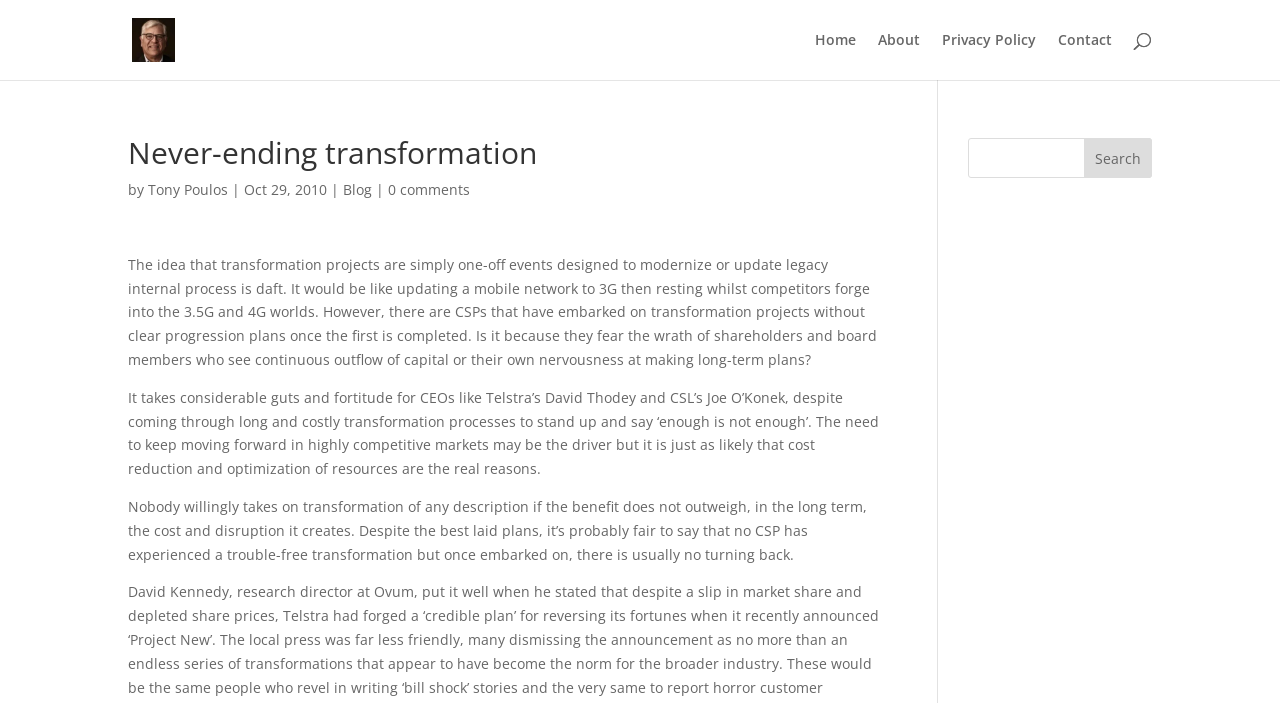What is the date of the blog post?
Provide a detailed answer to the question using information from the image.

The date of the blog post can be found by looking at the text 'Oct 29, 2010' which is located below the heading 'Never-ending transformation' and next to the author's name.